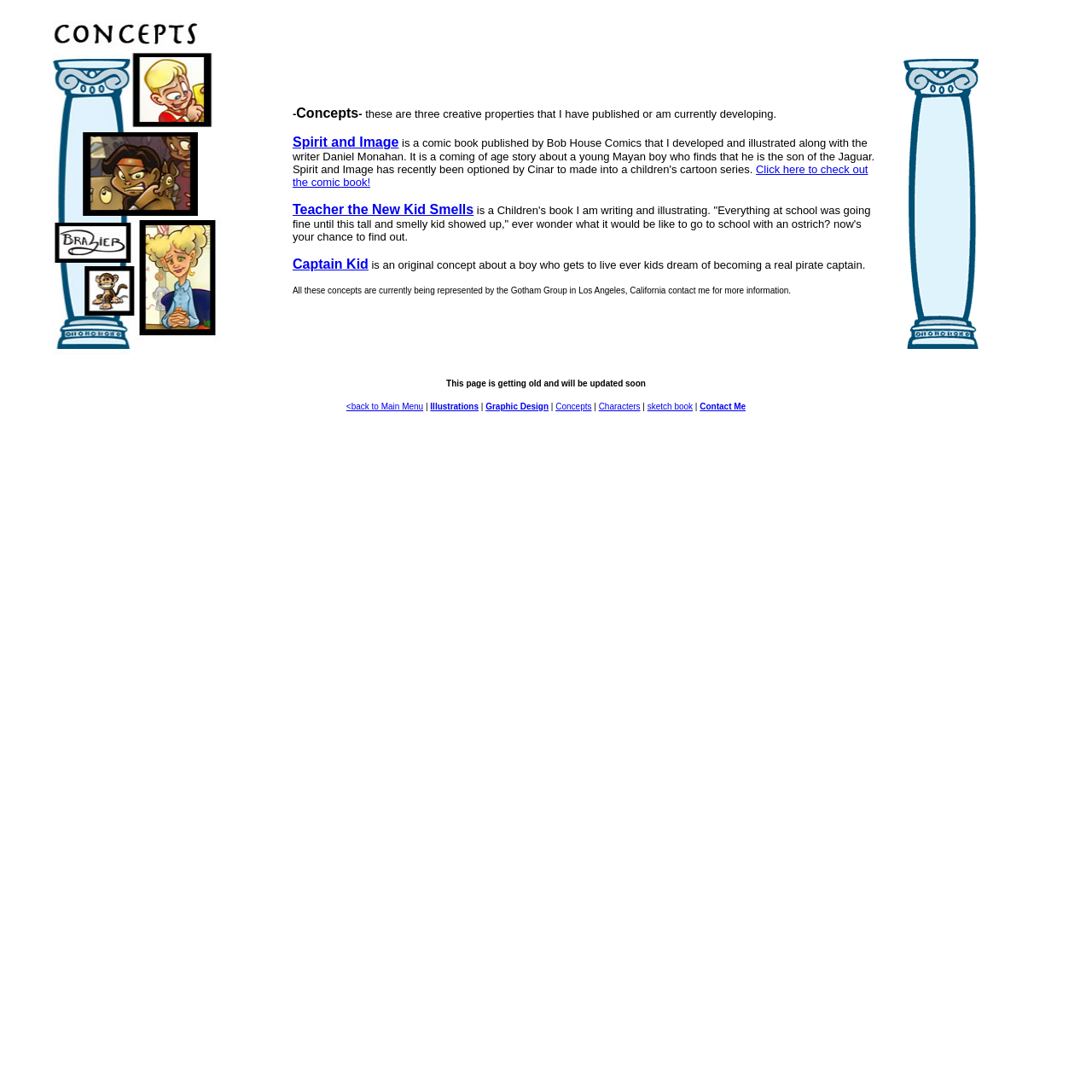Locate the bounding box coordinates of the area to click to fulfill this instruction: "Learn more about Captain Kid". The bounding box should be presented as four float numbers between 0 and 1, in the order [left, top, right, bottom].

[0.268, 0.237, 0.337, 0.248]